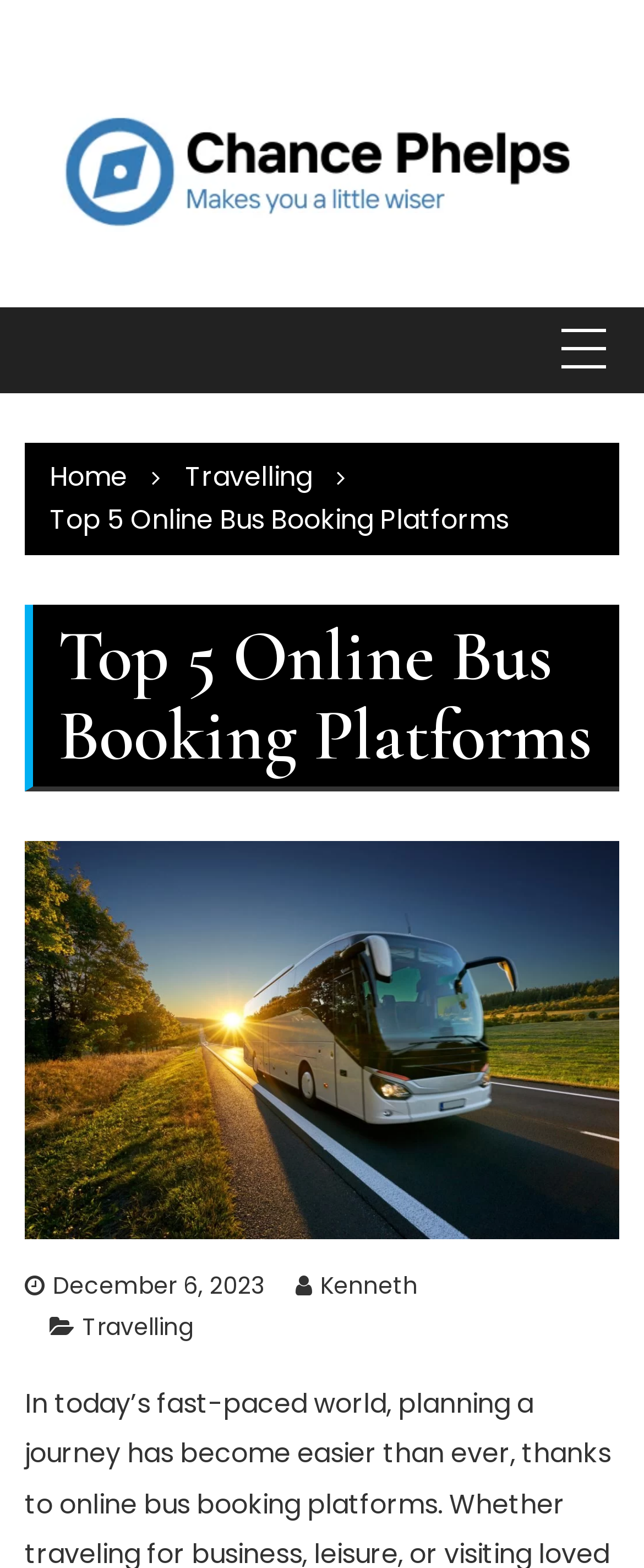Based on the element description: "December 6, 2023December 22, 2023", identify the UI element and provide its bounding box coordinates. Use four float numbers between 0 and 1, [left, top, right, bottom].

[0.038, 0.809, 0.41, 0.83]